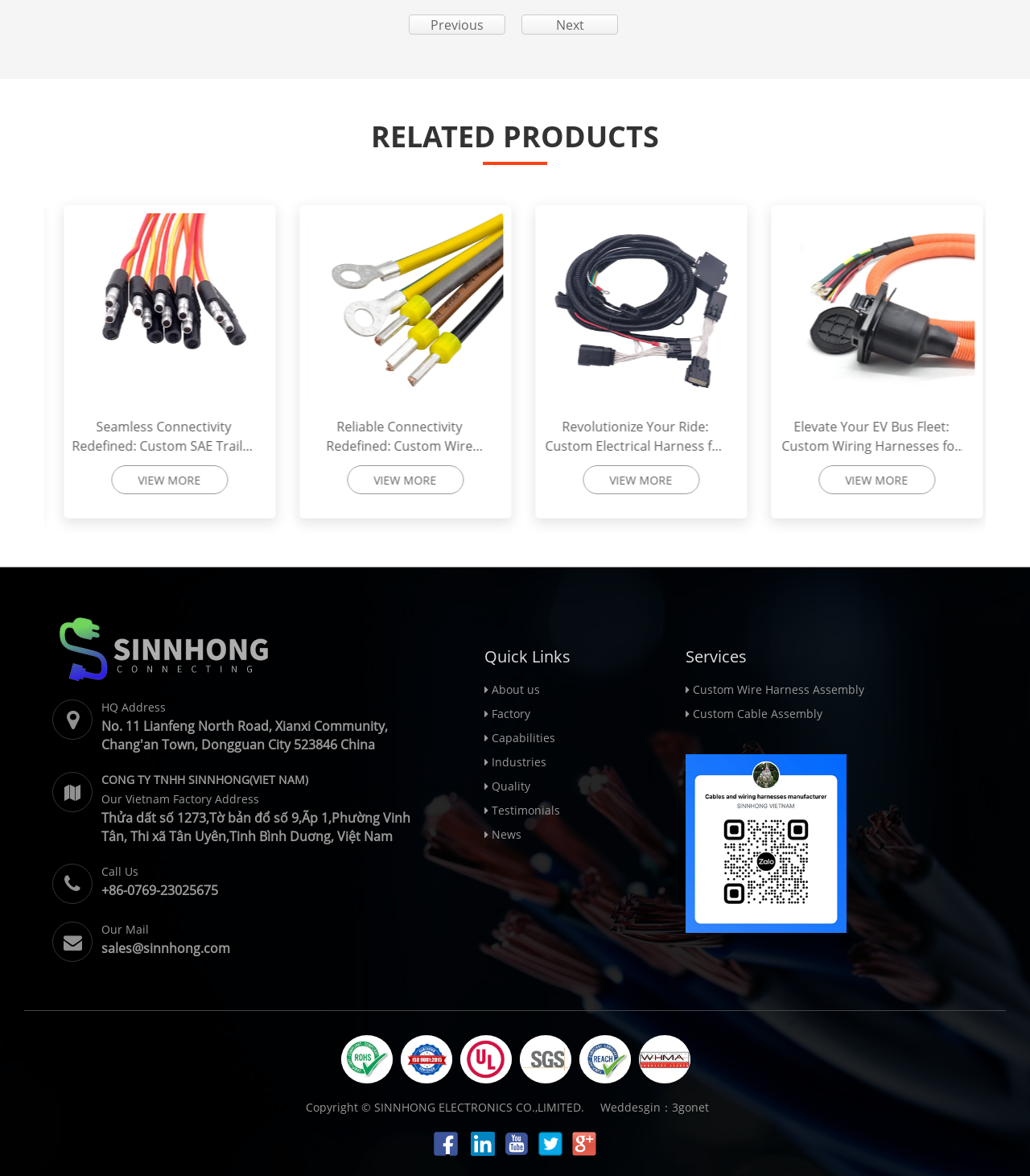What is the company name?
Provide a detailed and well-explained answer to the question.

The company name can be found at the bottom of the webpage, in the copyright section, where it is written 'Copyright © SINNHONG ELECTRONICS CO.,LIMITED.'